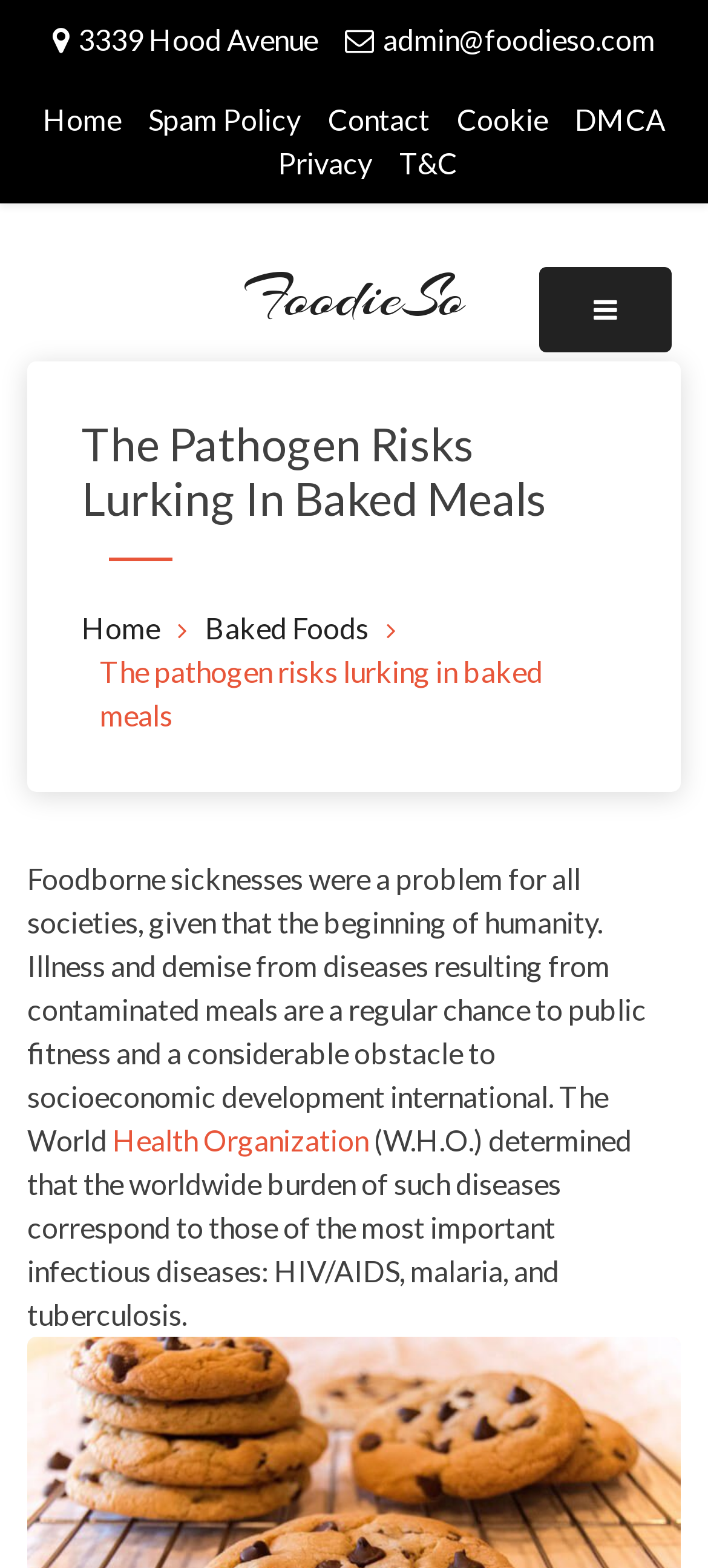Offer a thorough description of the webpage.

The webpage is about foodborne illnesses and their impact on public health and socioeconomic development. At the top left, there is a header section with the website's title "FoodieSo" and a link to the website's homepage. Below the header, there is a navigation menu with links to various pages, including "Home", "Spam Policy", "Contact", "Cookie", "DMCA", "Privacy", and "T&C".

On the right side of the navigation menu, there is a button with no label. Below the navigation menu, there is a heading that reads "The Pathogen Risks Lurking In Baked Meals". Underneath the heading, there is a breadcrumb navigation section that shows the current page's location in the website's hierarchy, with links to "Home" and "Baked Foods".

The main content of the webpage is a text article that discusses the risks of foodborne illnesses. The article starts with a paragraph that explains how foodborne illnesses have been a problem for societies since the beginning of humanity, causing illness and death from contaminated food. The text also mentions the World Health Organization's (W.H.O.) findings on the global burden of foodborne diseases, comparing it to major infectious diseases like HIV/AIDS, malaria, and tuberculosis.

At the top right corner of the webpage, there is a section with the website's contact information, including an address "3339 Hood Avenue" and an email address "admin@foodieso.com".